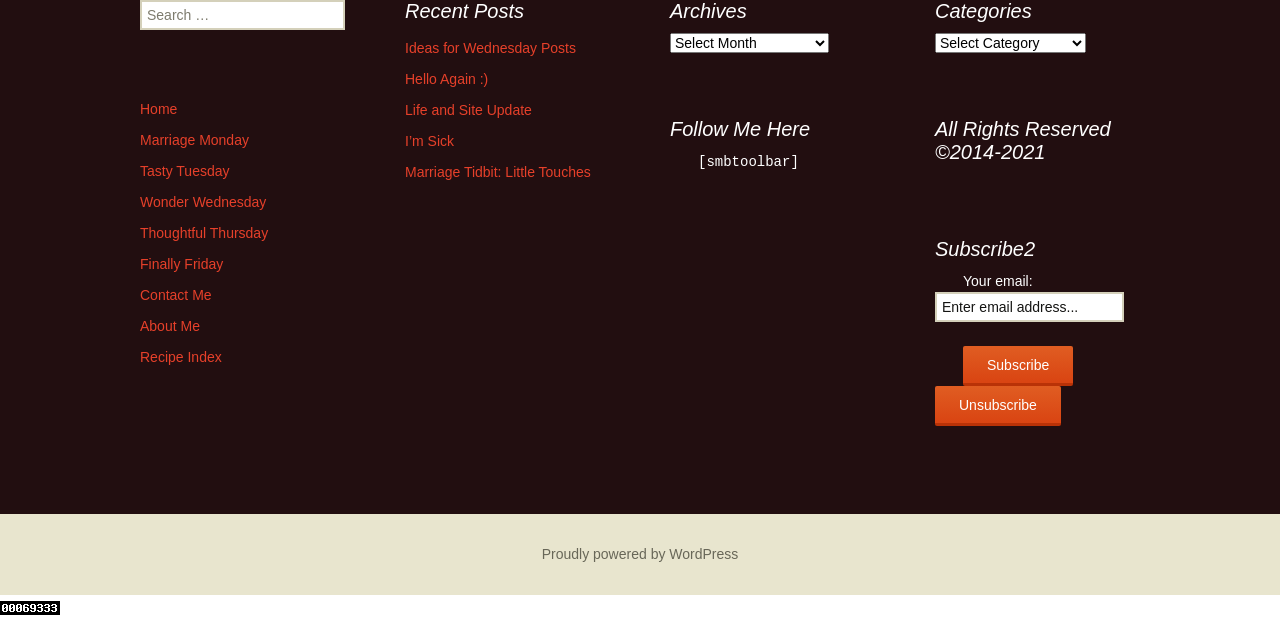Please locate the bounding box coordinates of the region I need to click to follow this instruction: "Click on the 'Home' link".

[0.109, 0.163, 0.139, 0.189]